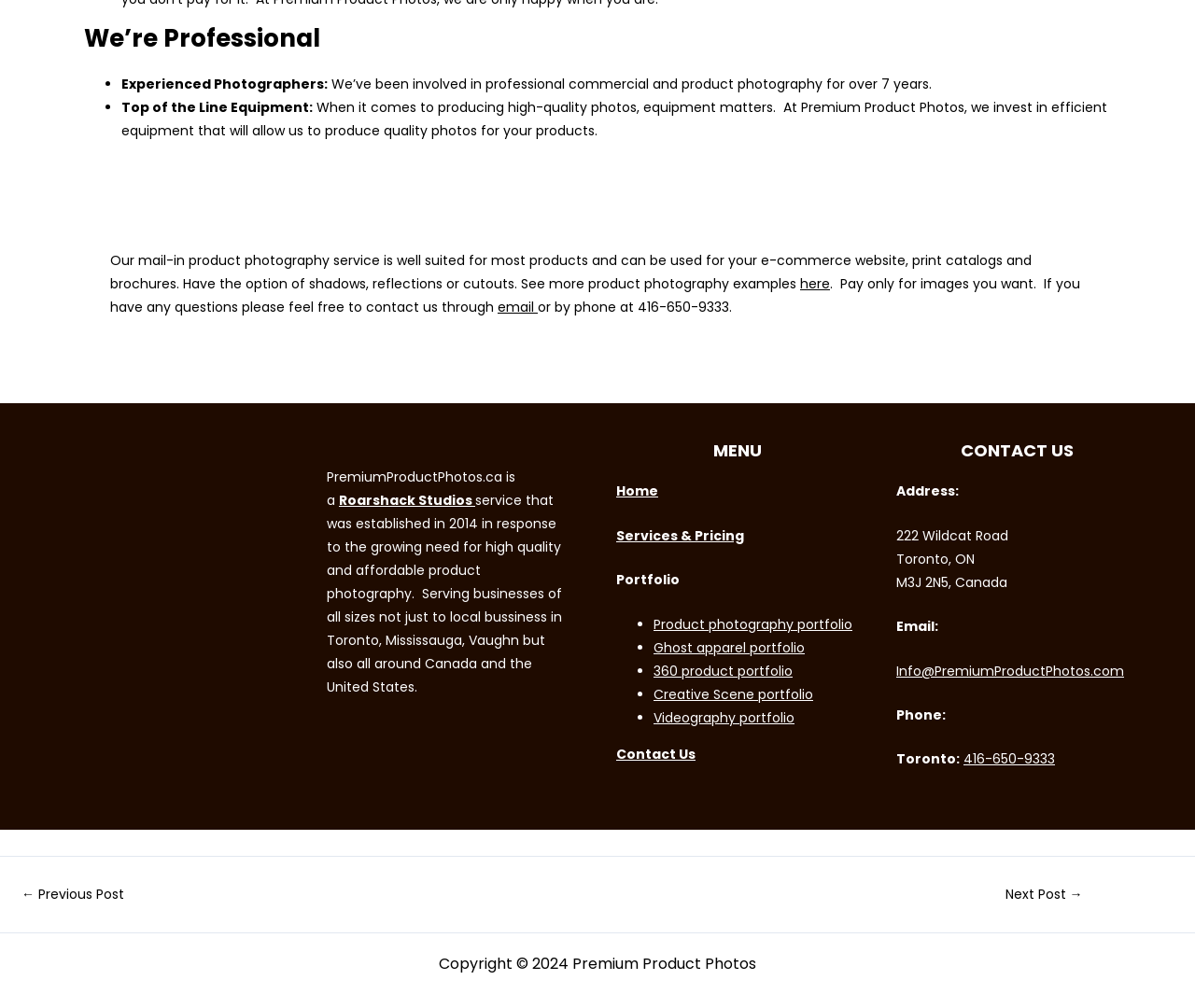Find the bounding box coordinates of the clickable region needed to perform the following instruction: "Contact us through email". The coordinates should be provided as four float numbers between 0 and 1, i.e., [left, top, right, bottom].

[0.416, 0.295, 0.45, 0.313]